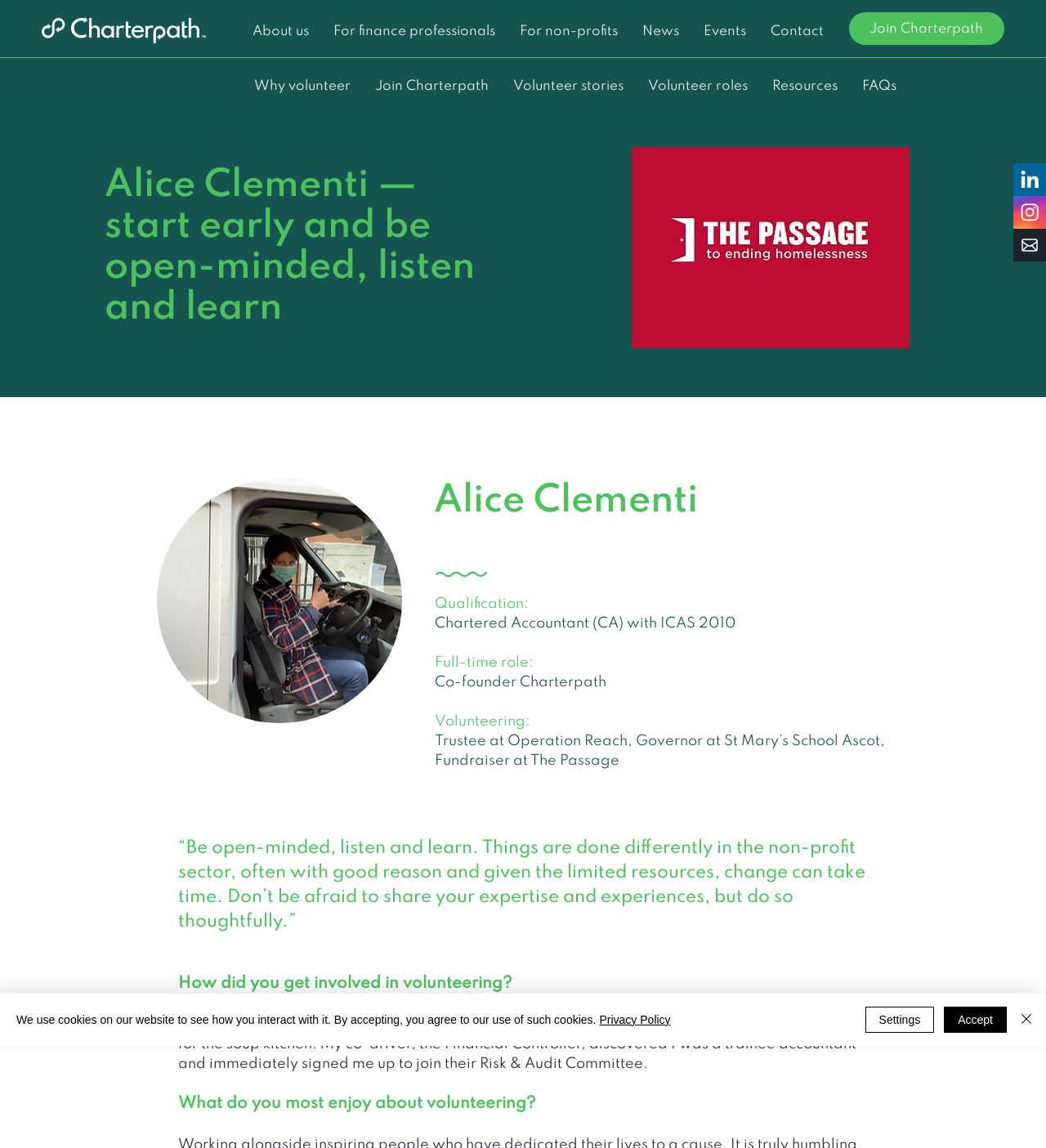What is the purpose of the 'Join Charterpath' link?
Provide an in-depth and detailed explanation in response to the question.

The 'Join Charterpath' link is likely for users to join or sign up for Charterpath, which is a non-profit organization, as it is mentioned multiple times on the webpage.